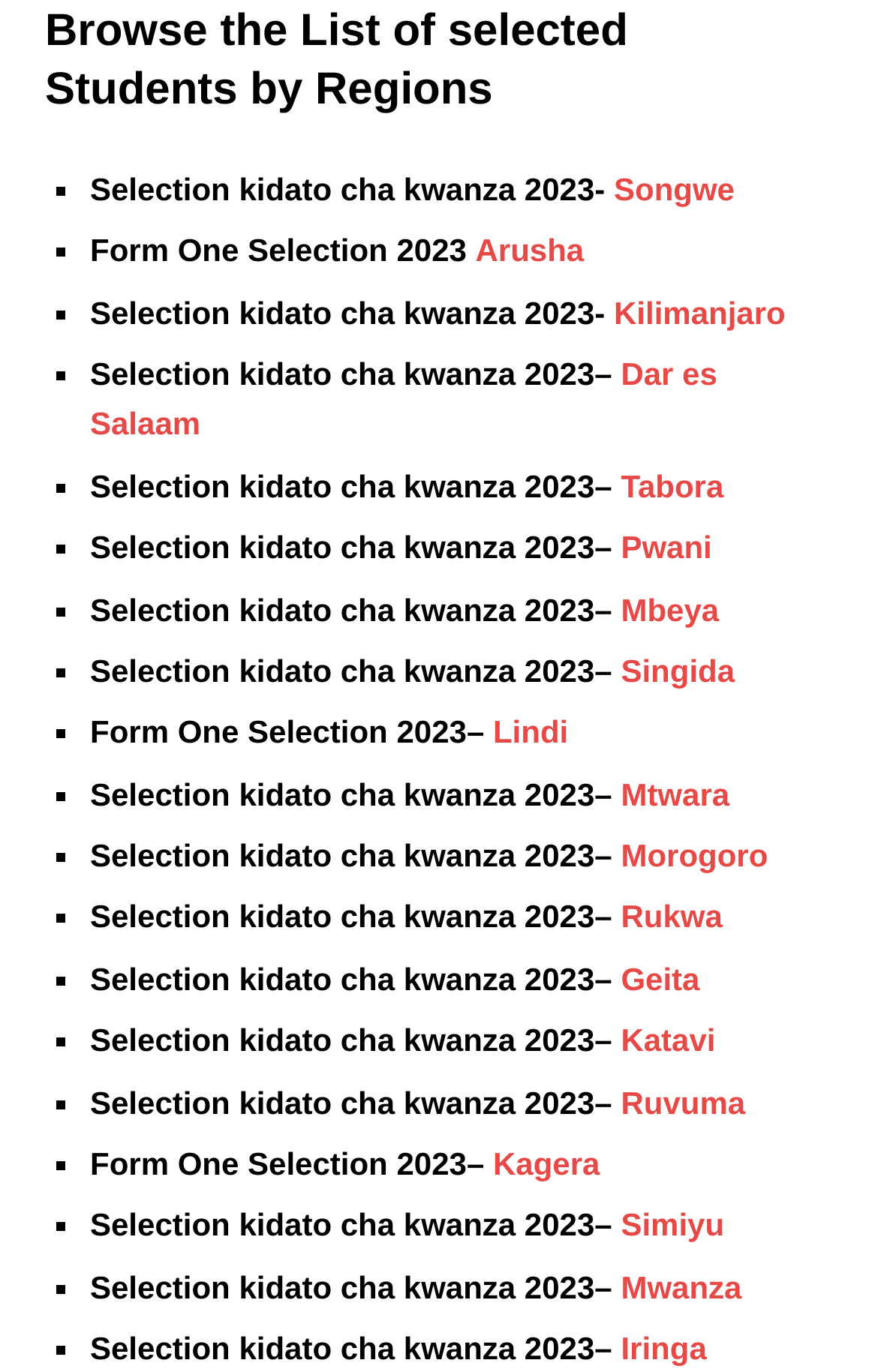What is the year of the selection results?
Could you answer the question with a detailed and thorough explanation?

I noticed that the year '2023' is mentioned repeatedly in the static text elements on the webpage, indicating that the selection results are for the year 2023.